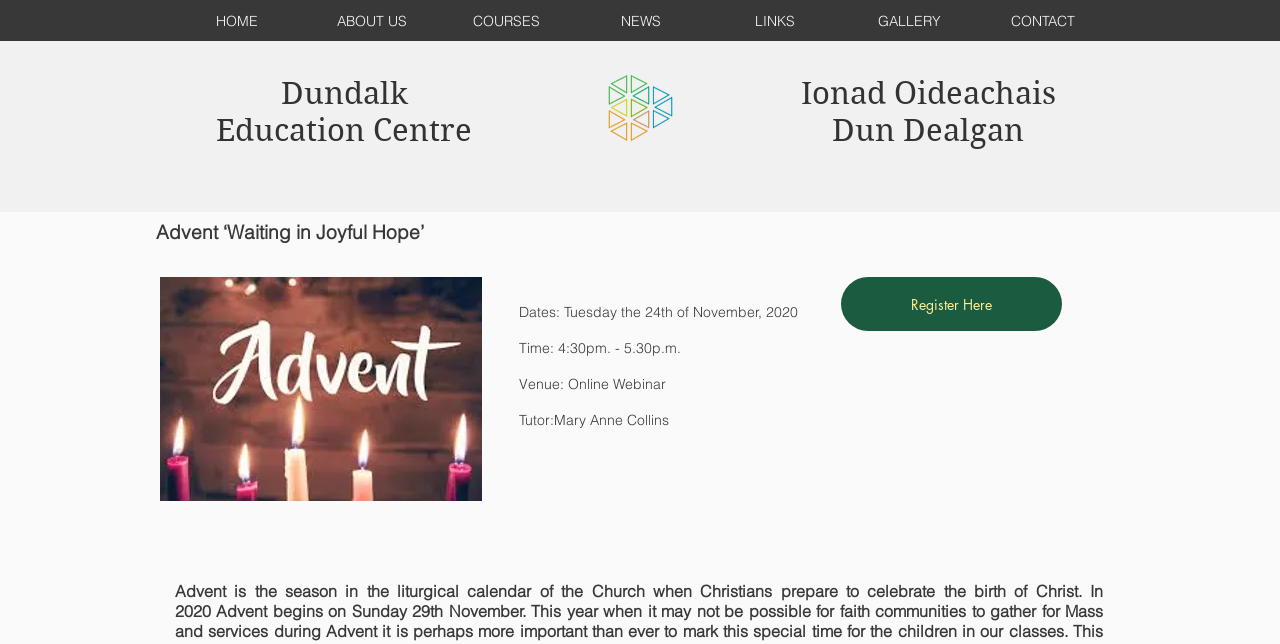Find the bounding box coordinates for the area that should be clicked to accomplish the instruction: "learn about dundalk".

[0.219, 0.116, 0.318, 0.174]